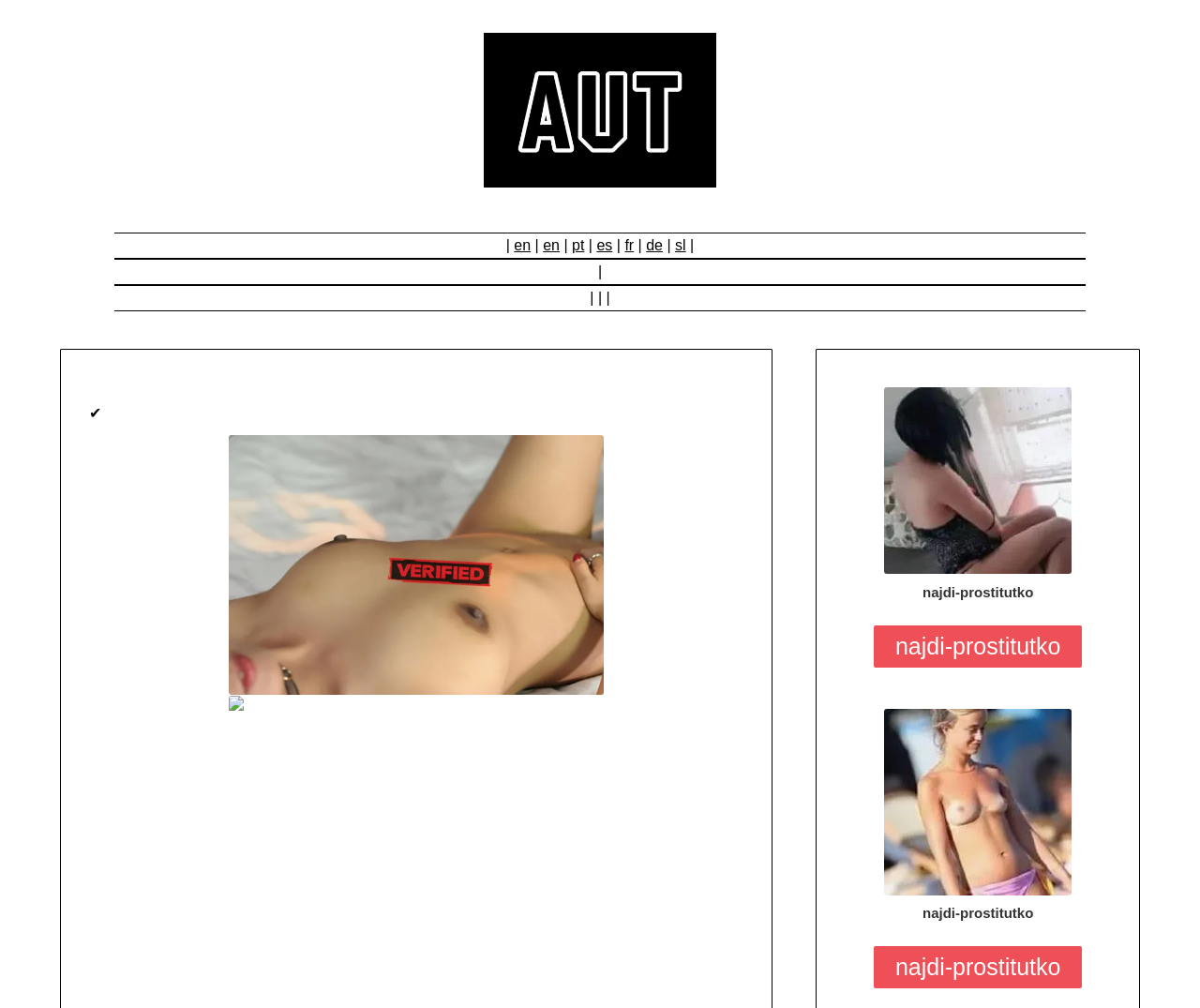Provide a brief response using a word or short phrase to this question:
What is the shape of the image above the language options?

Rectangle